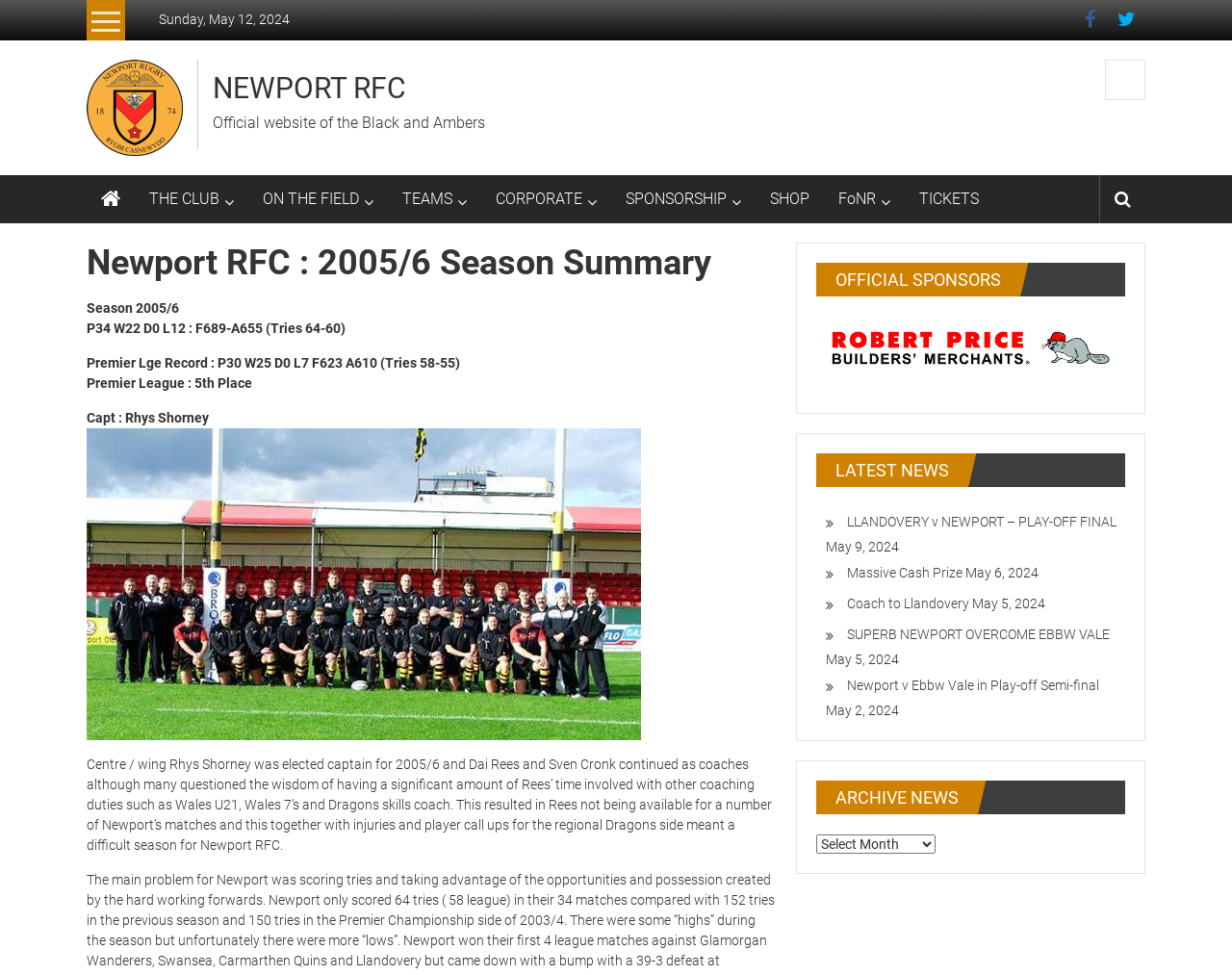Identify the bounding box for the described UI element. Provide the coordinates in (top-left x, top-left y, bottom-right x, bottom-right y) format with values ranging from 0 to 1: THE CLUB

[0.121, 0.18, 0.178, 0.229]